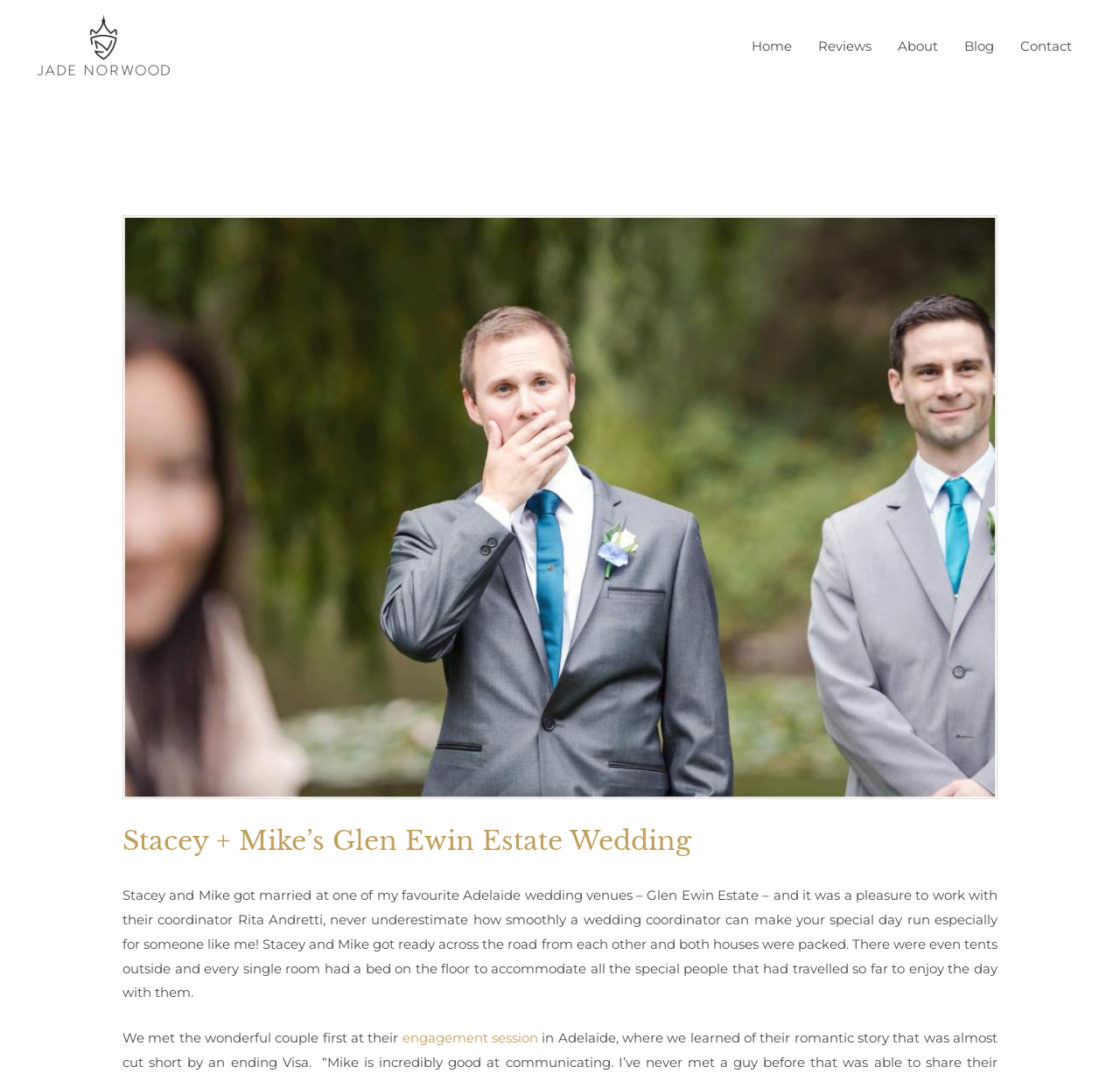Identify the primary heading of the webpage and provide its text.

Stacey + Mike’s Glen Ewin Estate Wedding